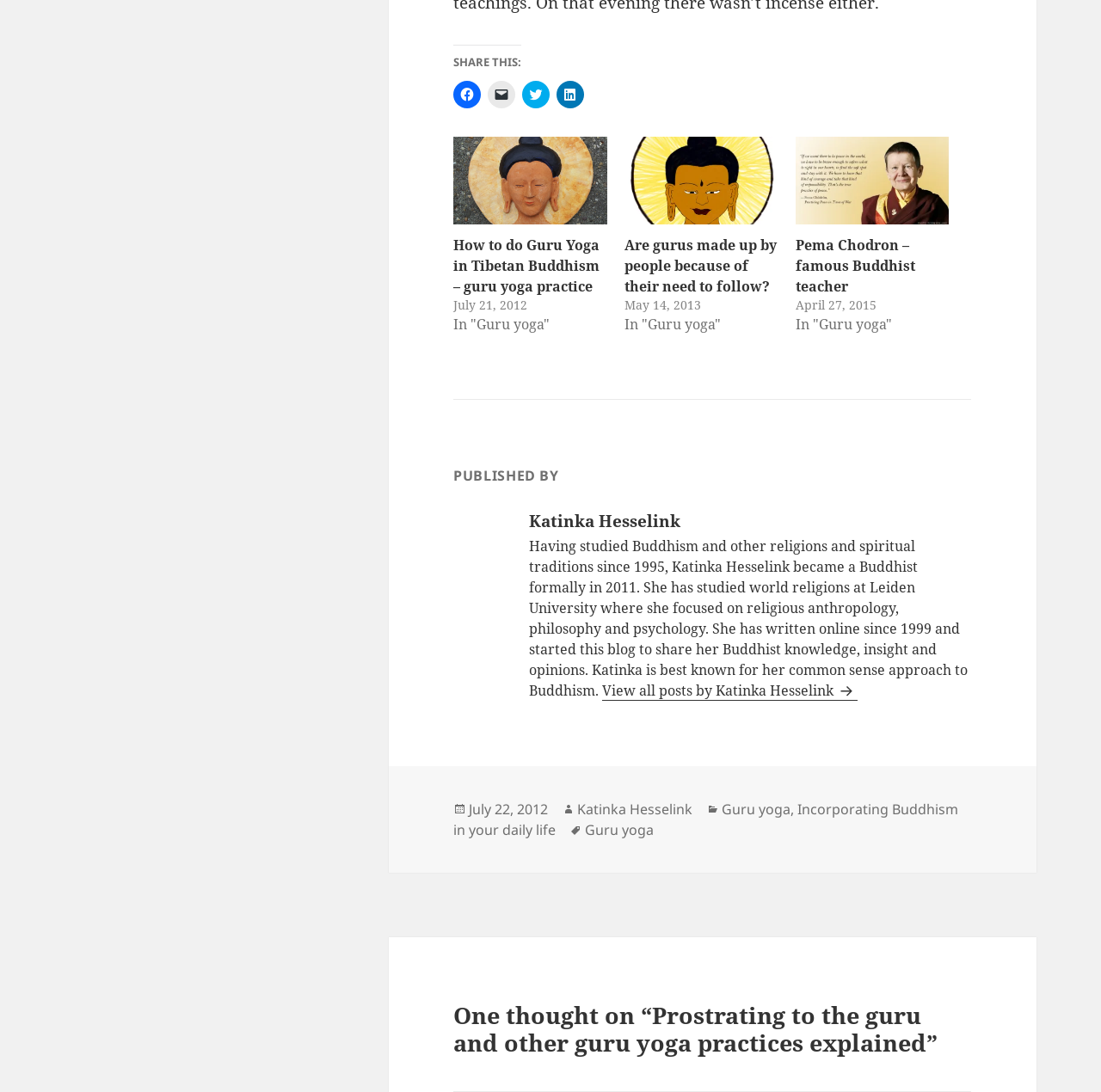Give a short answer using one word or phrase for the question:
What is the date of the first article?

July 21, 2012